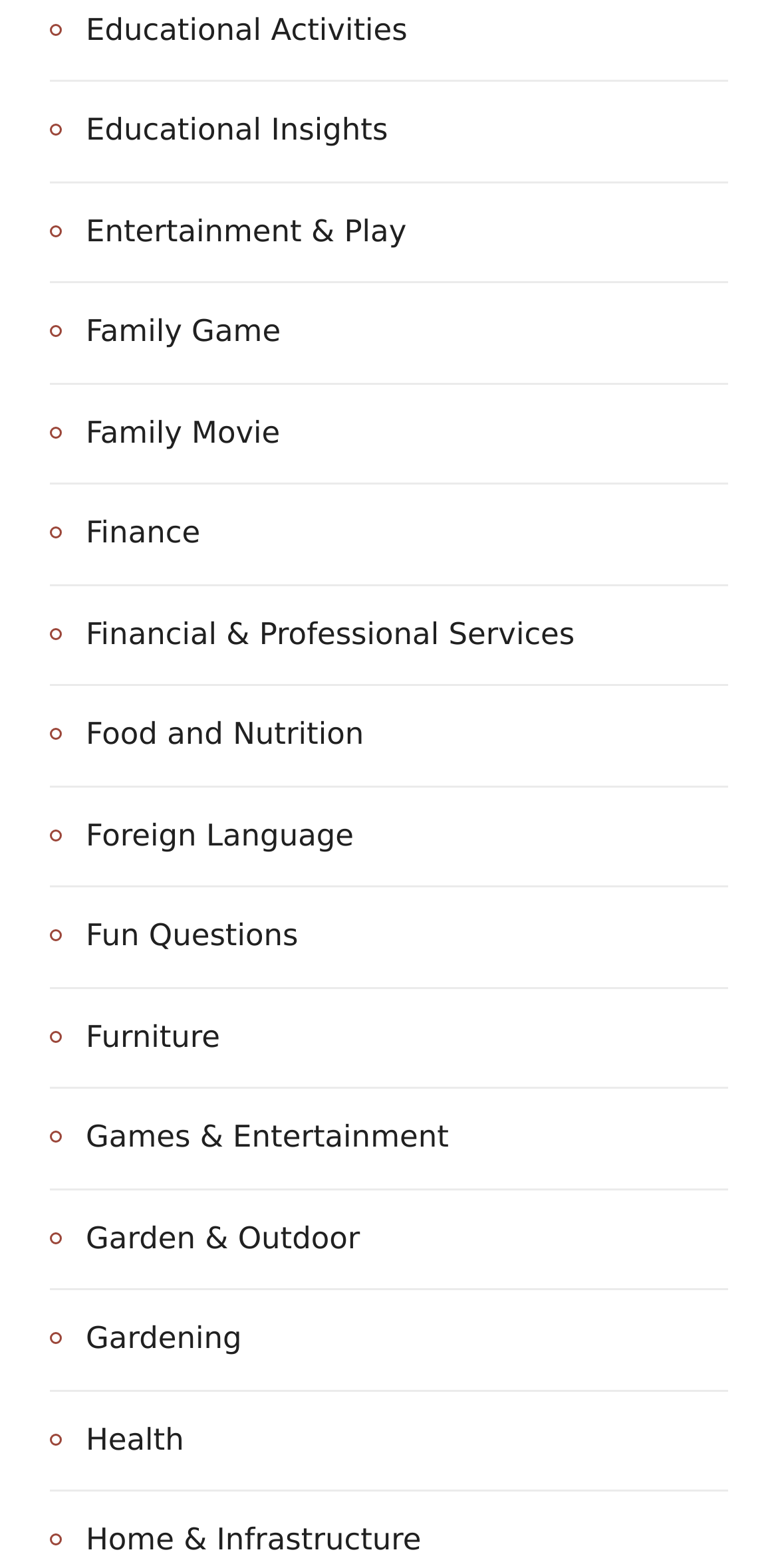Respond with a single word or phrase to the following question:
How many categories are related to entertainment?

3